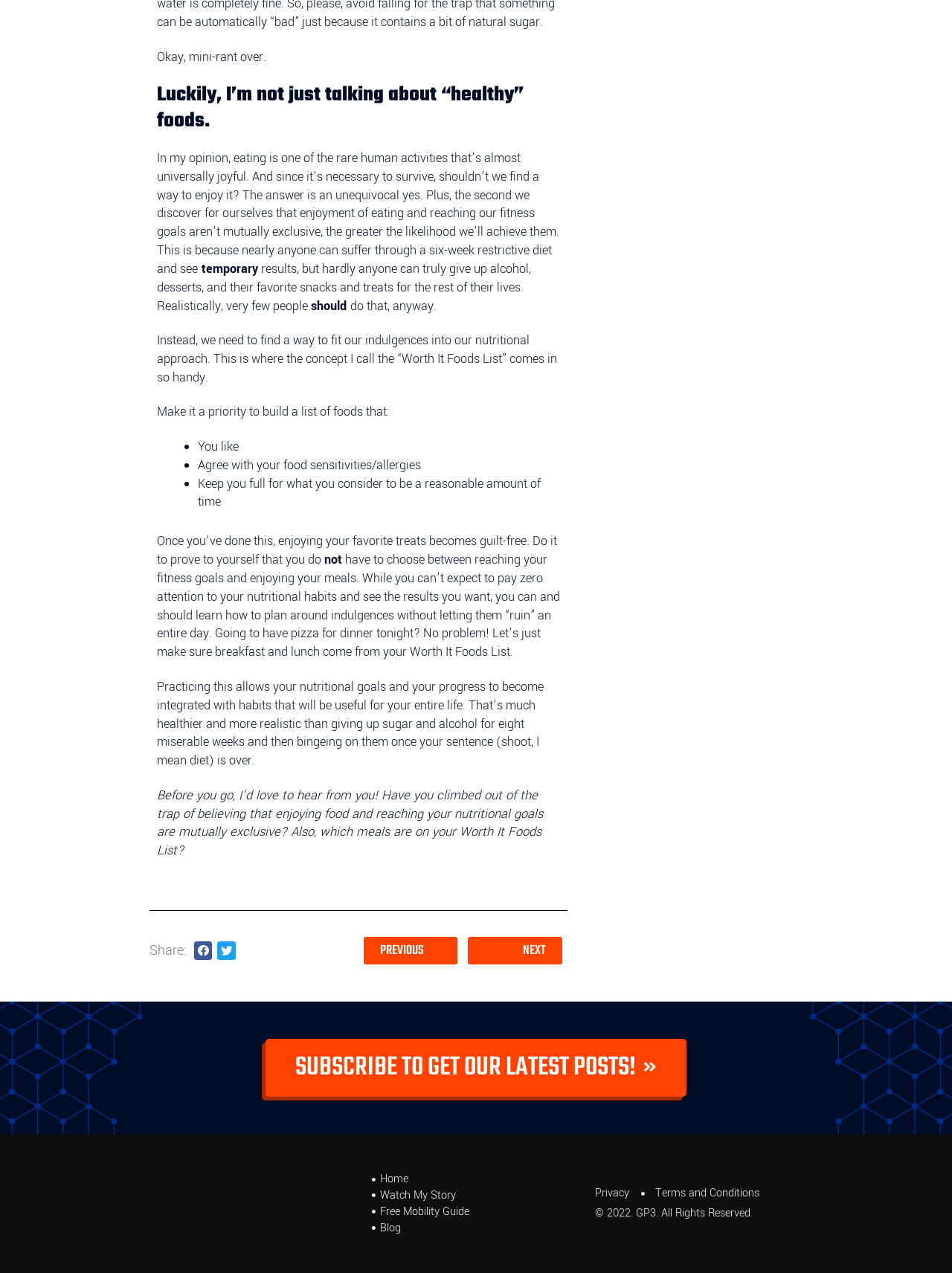Provide the bounding box coordinates of the HTML element described as: "Previous". The bounding box coordinates should be four float numbers between 0 and 1, i.e., [left, top, right, bottom].

[0.382, 0.736, 0.481, 0.758]